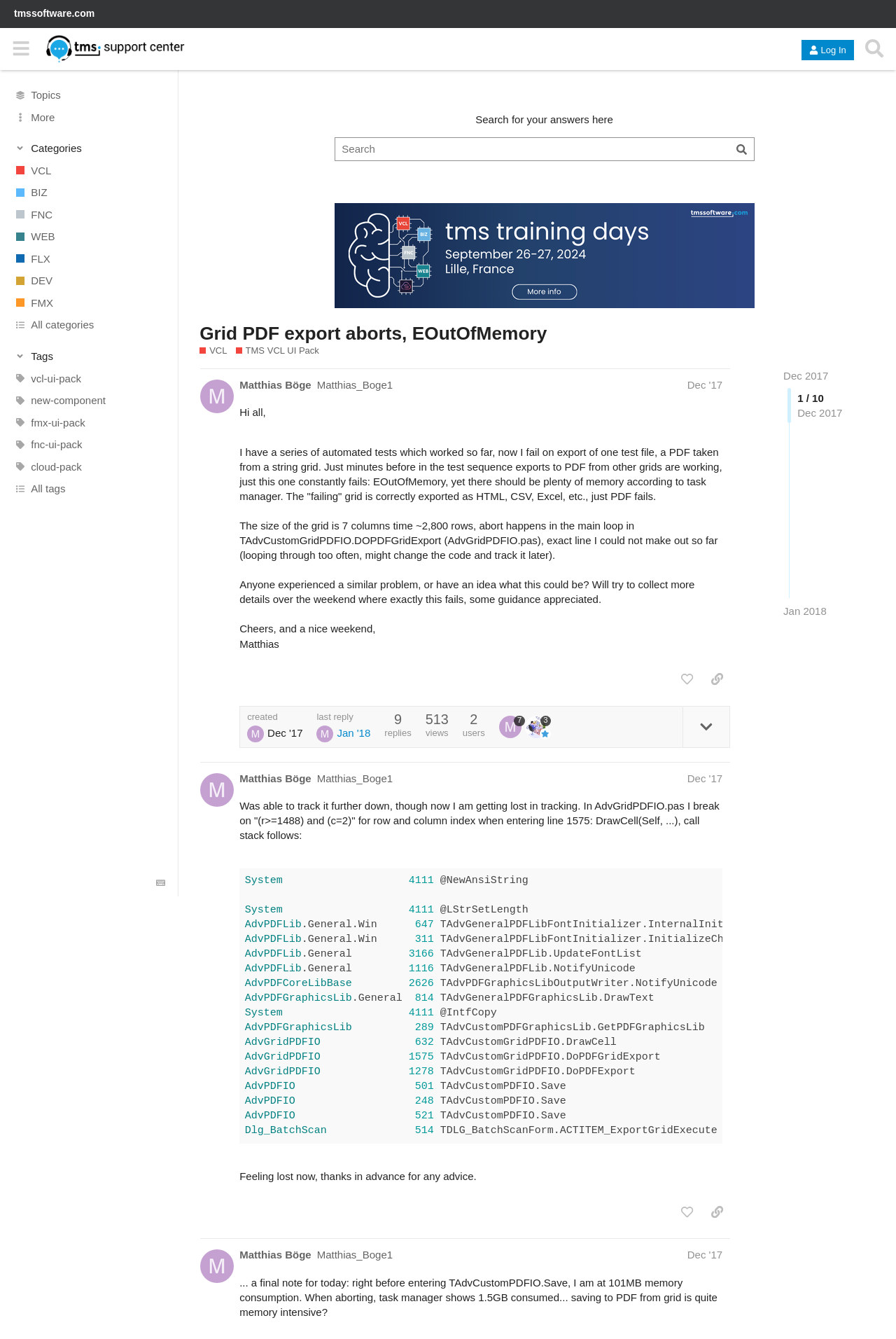Give a detailed account of the webpage, highlighting key information.

This webpage appears to be a support forum or discussion board, specifically a topic page related to a software issue. At the top, there is a header section with a logo and navigation links, including a search bar and a login button. Below the header, there are several categories and tags listed, which seem to be related to the software or its components.

The main content of the page is a discussion thread, with the original post at the top. The post is from a user named Matthias Böge, who is asking for help with an issue related to exporting a PDF file from a string grid in an automated test. The post includes details about the error message and the grid's size.

Below the original post, there are several buttons and links, including options to like the post, share a link to it, and expand the topic details. There is also information about the post's creation date and the number of replies and views.

The overall layout of the page is organized, with clear headings and concise text. The use of images and icons is minimal, but they are used effectively to enhance the user experience.